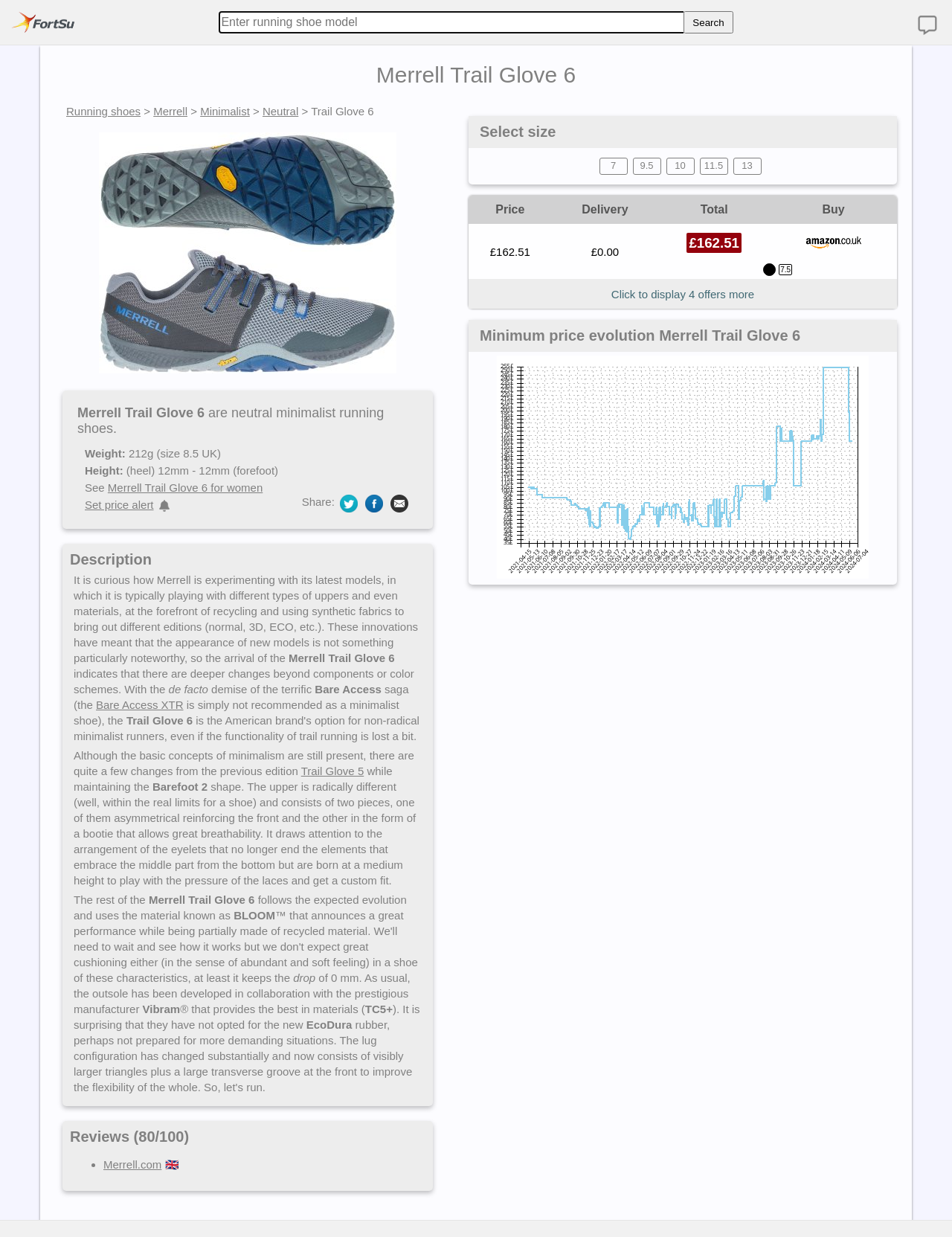Describe all the key features and sections of the webpage thoroughly.

This webpage is about the Merrell Trail Glove 6 for men, a type of running shoe. At the top left corner, there is a logo of FortSu, which is the website's brand. Next to it, there is a link to the website's homepage. On the top right corner, there is a link to "Contact us" and a search button.

Below the top navigation bar, there is a heading that displays the product name, "Merrell Trail Glove 6", followed by a brief description of the product. There are also links to related categories, such as "Running shoes", "Merrell", and "Minimalist".

To the right of the product name, there is an image of the shoe. Below the image, there are details about the product, including its weight, height, and a brief description of its features.

Further down the page, there is a section that allows users to share the product on social media platforms, such as Twitter, Facebook, and Email.

The main content of the page is divided into two sections: "Description" and "Reviews". The "Description" section provides a detailed description of the product, including its design, features, and materials used. The text is divided into several paragraphs, with links to related products and brands.

The "Reviews" section displays an overall rating of 80/100, followed by a list of reviews from various sources, including Merrell.com.

At the bottom of the page, there is a table that compares prices from different online shops, with options to select different sizes and purchase the product.

Overall, the webpage provides a detailed description of the Merrell Trail Glove 6 for men, including its features, materials, and reviews, as well as options to purchase the product from various online shops.